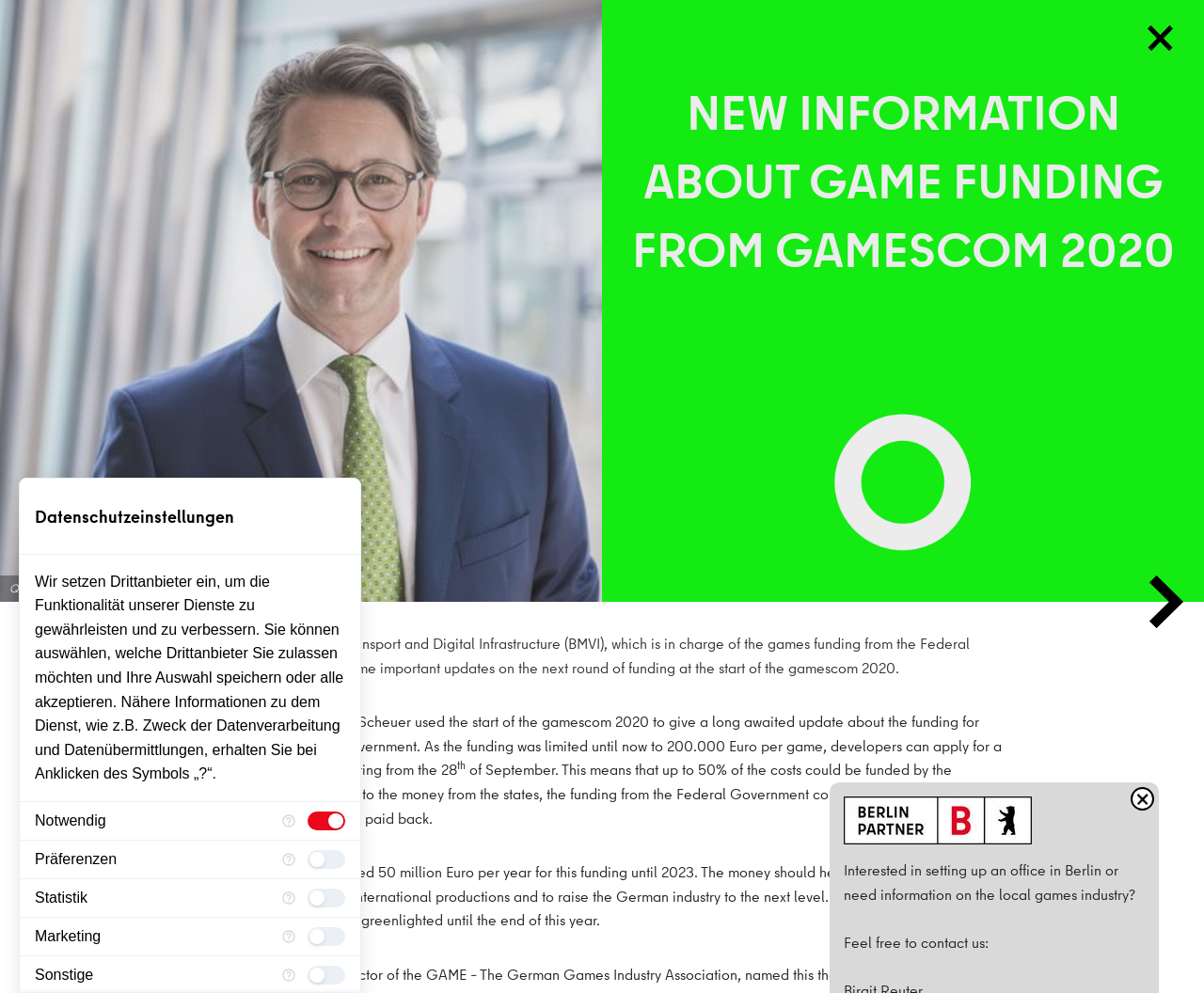Locate the bounding box coordinates of the clickable area needed to fulfill the instruction: "Read about Berlin Studios at Deutscher Entwicklerpreis 2020".

[0.0, 0.509, 0.229, 0.703]